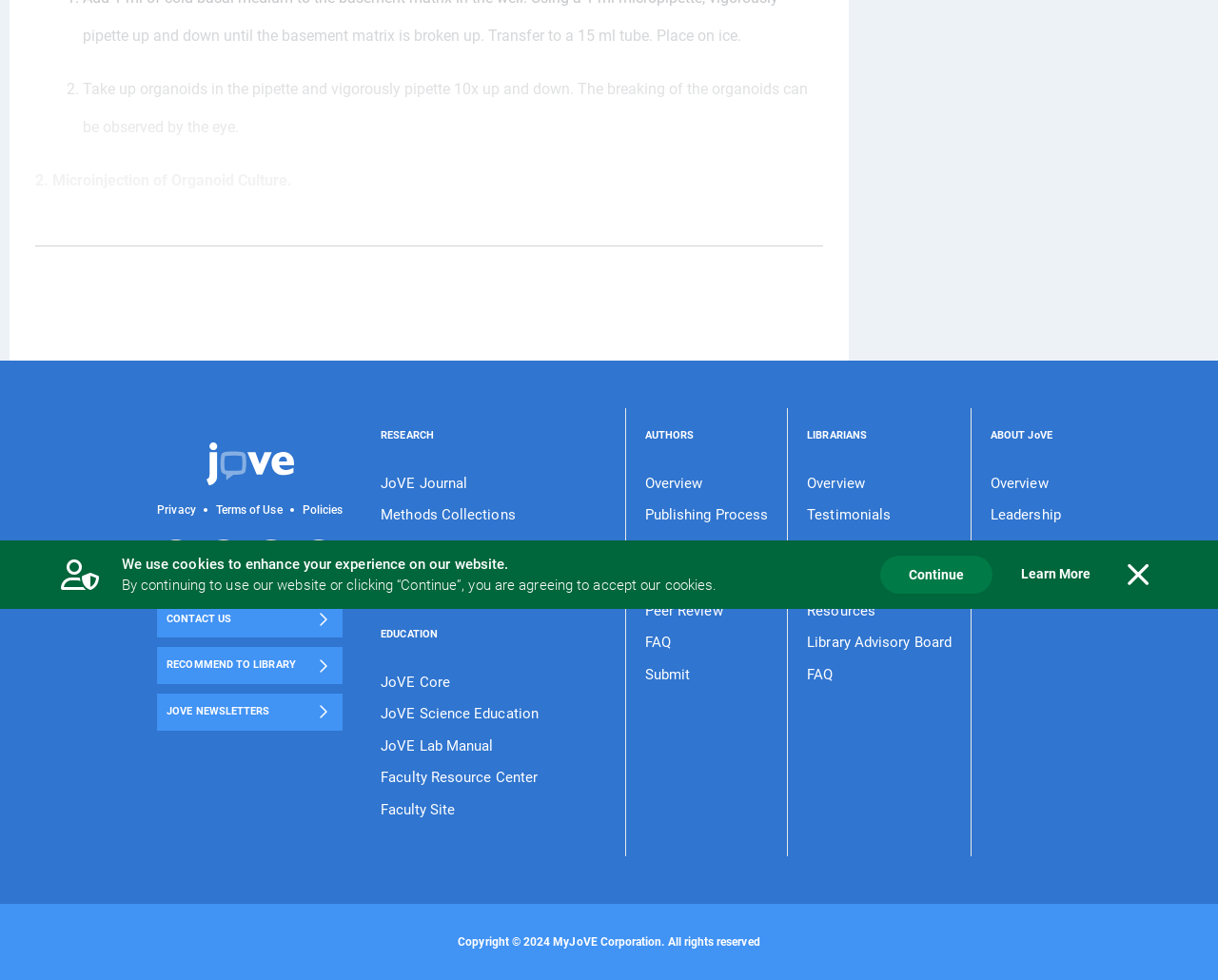Provide the bounding box coordinates, formatted as (top-left x, top-left y, bottom-right x, bottom-right y), with all values being floating point numbers between 0 and 1. Identify the bounding box of the UI element that matches the description: About

None